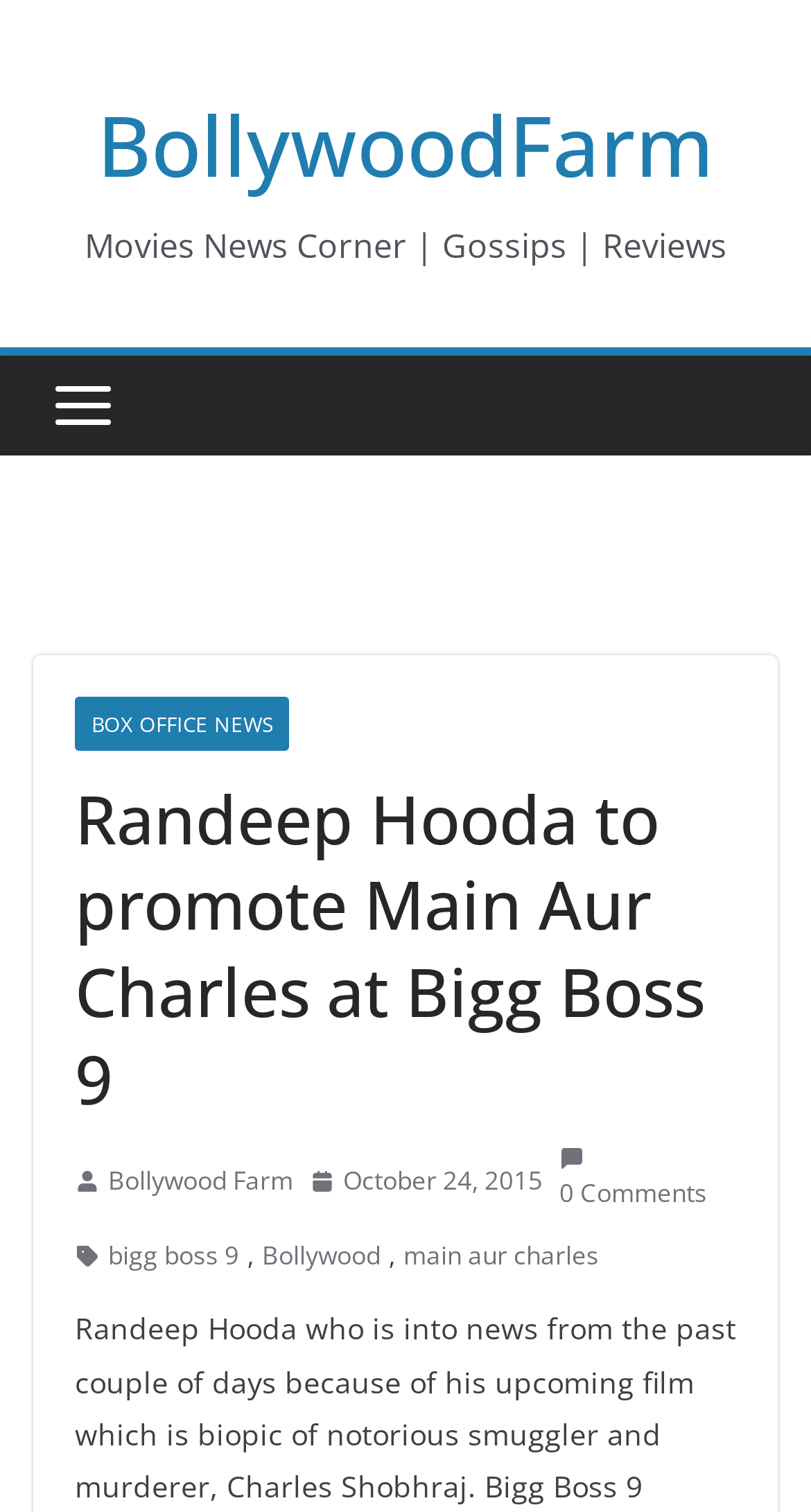Can you pinpoint the bounding box coordinates for the clickable element required for this instruction: "Click the link to Fosterqc's profile"? The coordinates should be four float numbers between 0 and 1, i.e., [left, top, right, bottom].

None